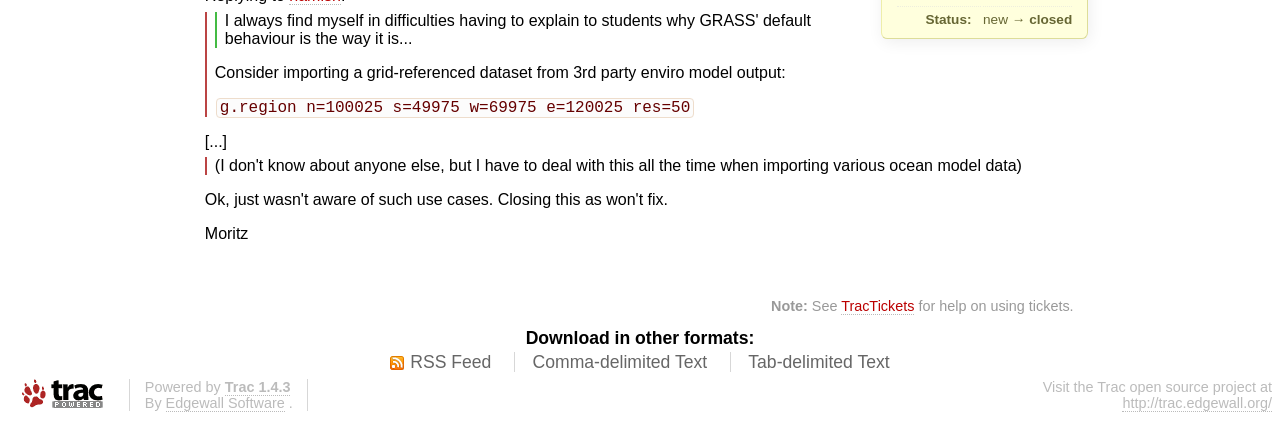Please provide the bounding box coordinates for the element that needs to be clicked to perform the instruction: "Download in RSS Feed format.". The coordinates must consist of four float numbers between 0 and 1, formatted as [left, top, right, bottom].

[0.305, 0.834, 0.384, 0.886]